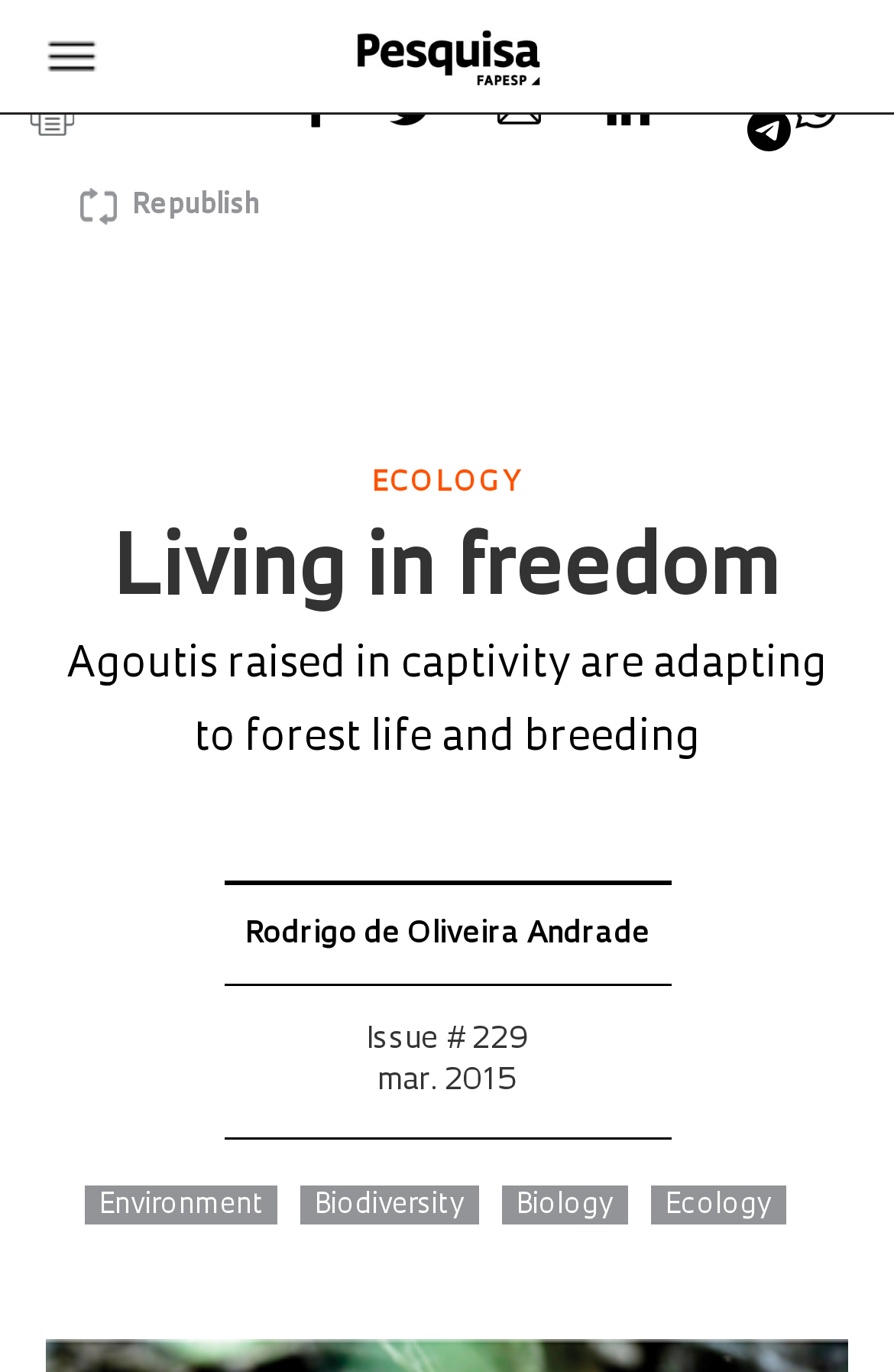What is the category of the article?
Provide a concise answer using a single word or phrase based on the image.

ECOLOGY